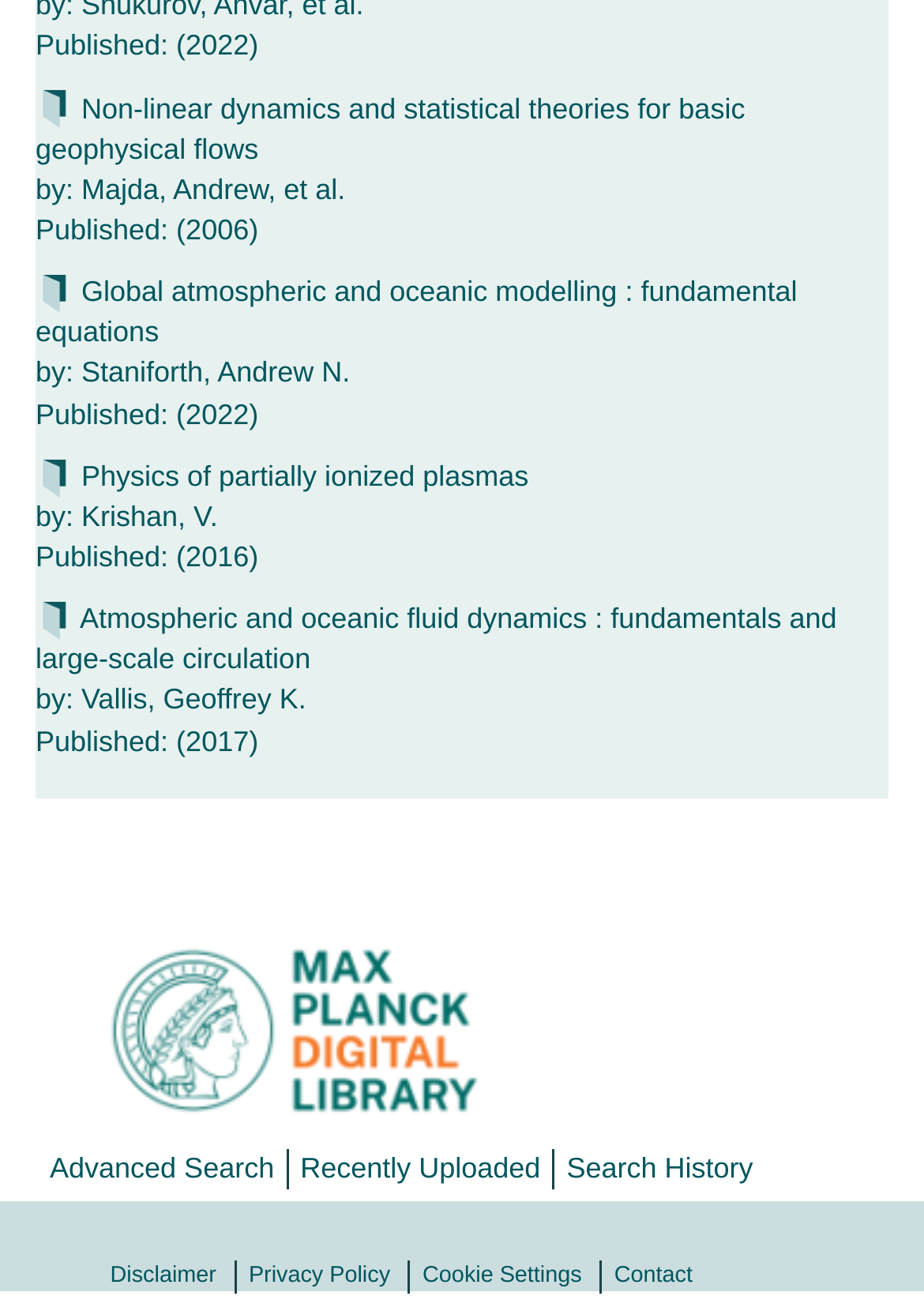What is the name of the digital library logo displayed on the webpage? Examine the screenshot and reply using just one word or a brief phrase.

Max Planck Digital Library